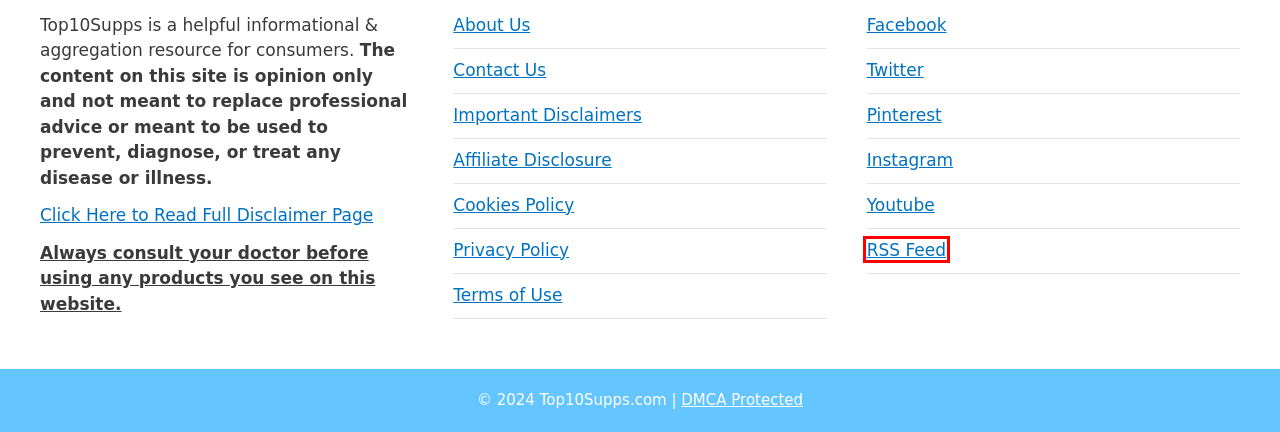You have a screenshot of a webpage with a red rectangle bounding box around an element. Identify the best matching webpage description for the new page that appears after clicking the element in the bounding box. The descriptions are:
A. Top10Supps
B. Cookies Policy | Top10Supps
C. Terms of Use | Top10Supps
D. Privacy Policy - Top10Supps
E. Amazon.com
F. These Pre-Workouts Will Get You Pumped for the Gym (Updated 2023)
G. Top10supps.com Disclaimer Statements | Top10Supps
H. Fatty Acid Supplements Section - Top10Supps

A